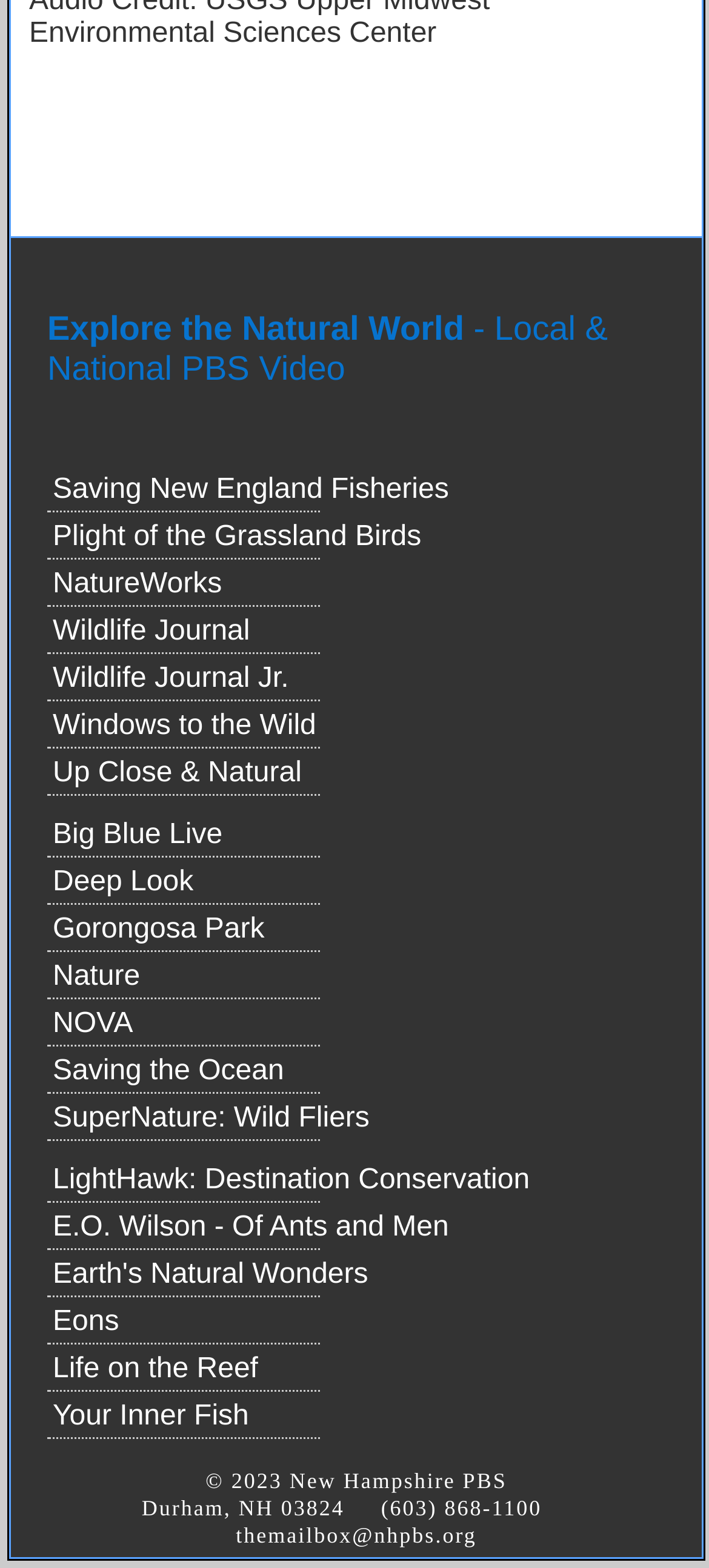What is the copyright year mentioned at the bottom of the page?
Based on the image, provide a one-word or brief-phrase response.

2023